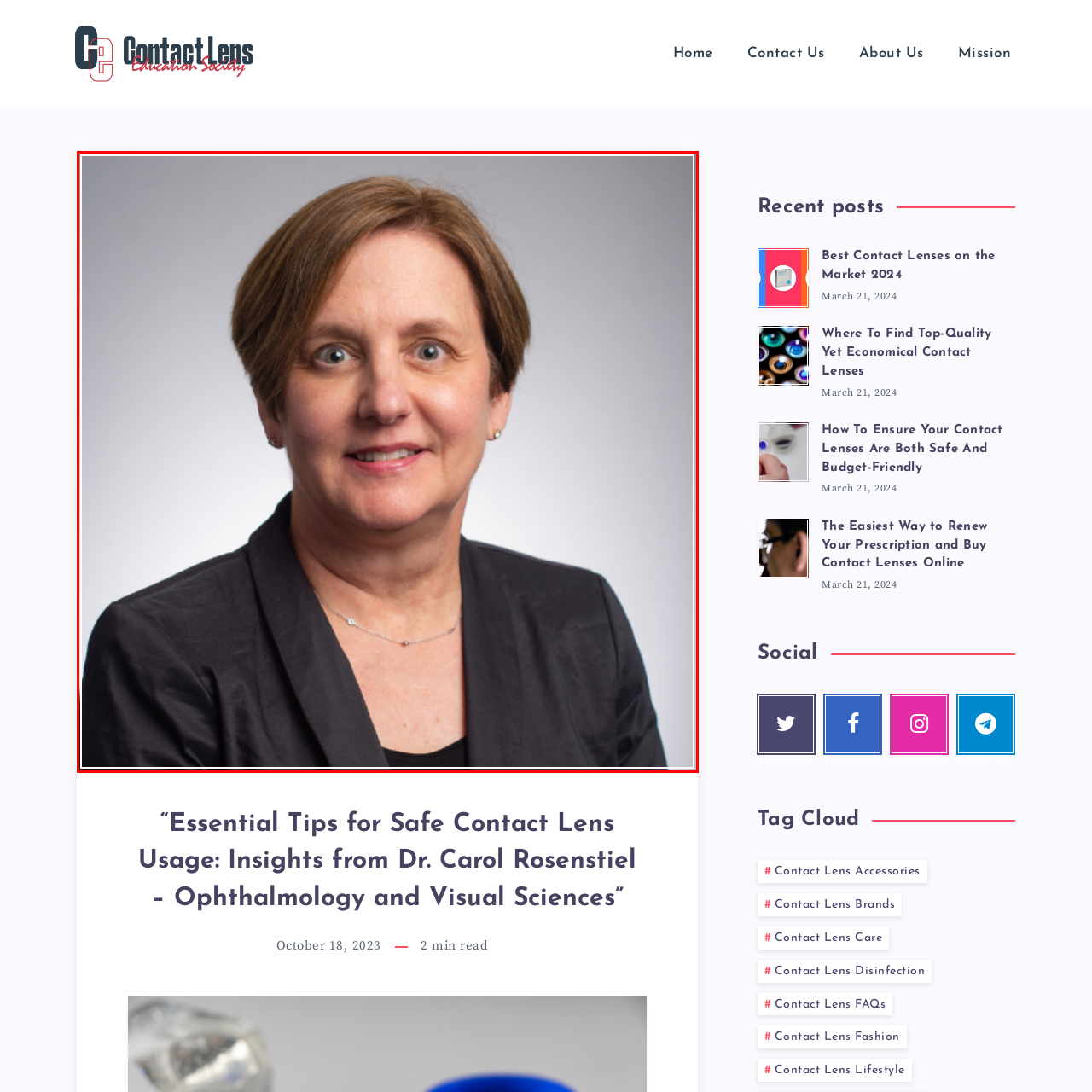Observe the content inside the red rectangle, What is the topic of the article accompanying the image? 
Give your answer in just one word or phrase.

Eye care and contact lens usage